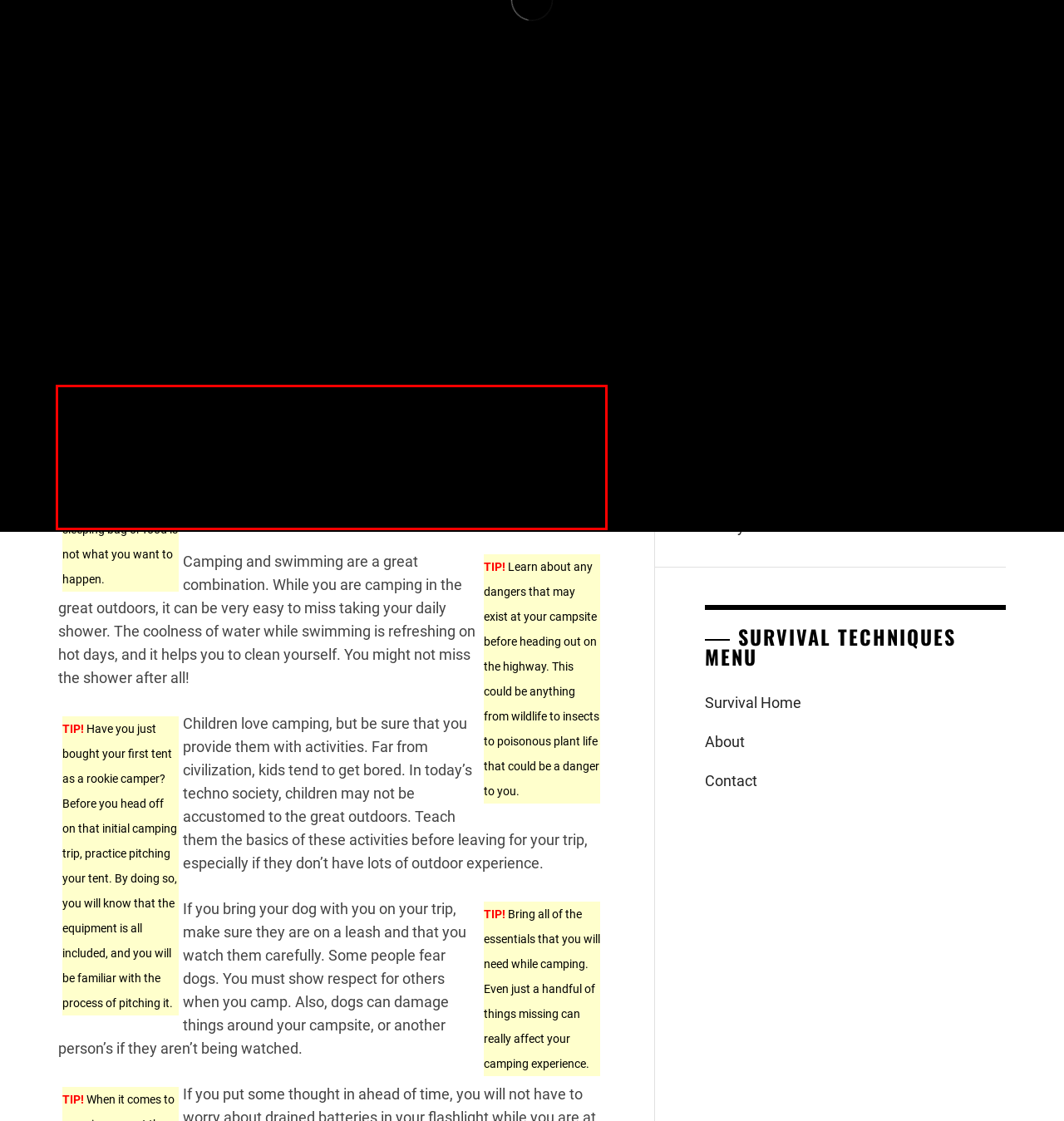Given a webpage screenshot, identify the text inside the red bounding box using OCR and extract it.

Prior to heading out, be sure you are aware of the forecast for your destination. There are a number of sites that can provide detailed information regarding what to expect weather-wise during your trip. Having a good idea of what the weather will be like will ensure that you pack accordingly for your trip.